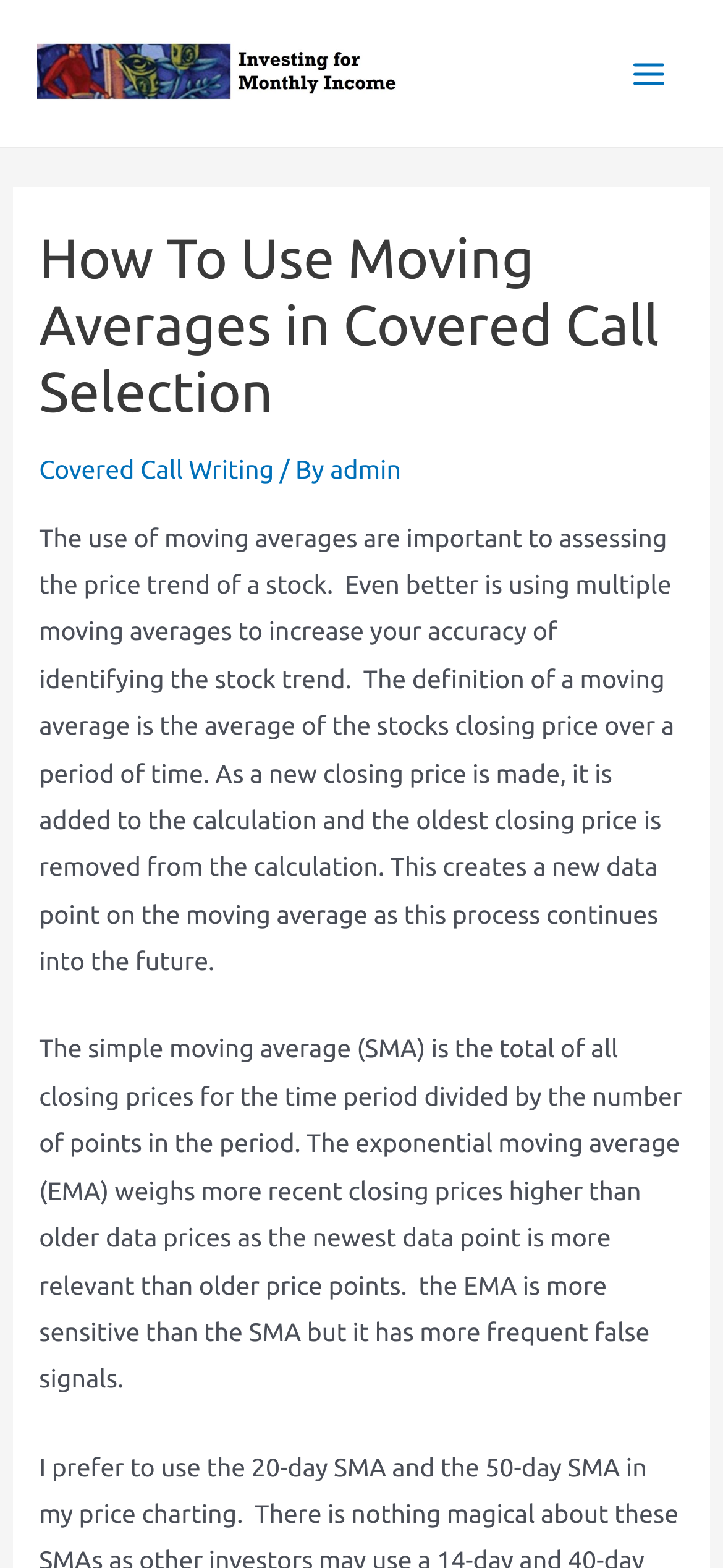Predict the bounding box coordinates for the UI element described as: "admin". The coordinates should be four float numbers between 0 and 1, presented as [left, top, right, bottom].

[0.457, 0.29, 0.555, 0.309]